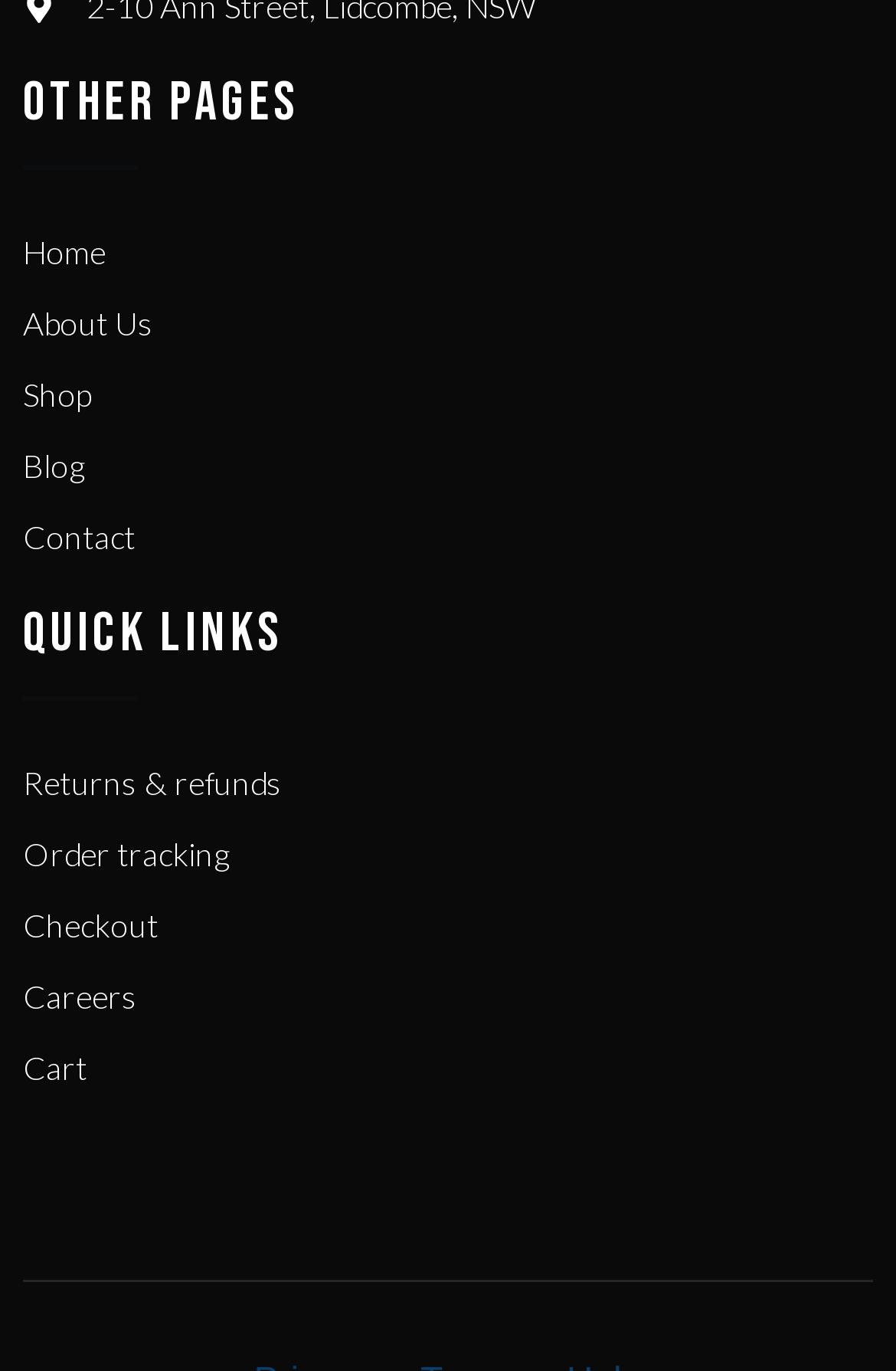Provide the bounding box coordinates for the area that should be clicked to complete the instruction: "view about us".

[0.026, 0.219, 0.974, 0.254]